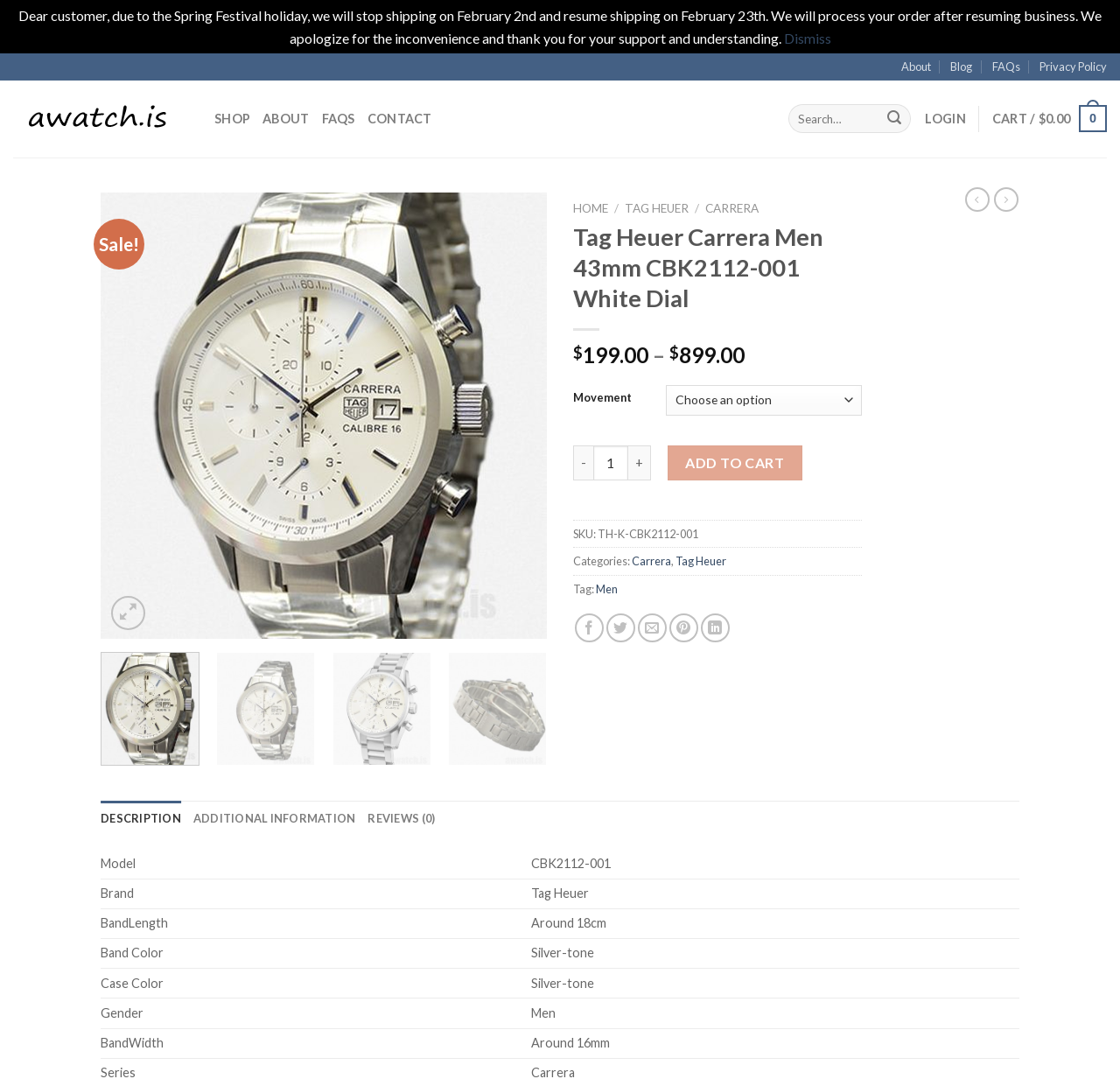Please determine the bounding box of the UI element that matches this description: Cart / $0.00 0. The coordinates should be given as (top-left x, top-left y, bottom-right x, bottom-right y), with all values between 0 and 1.

[0.886, 0.086, 0.988, 0.134]